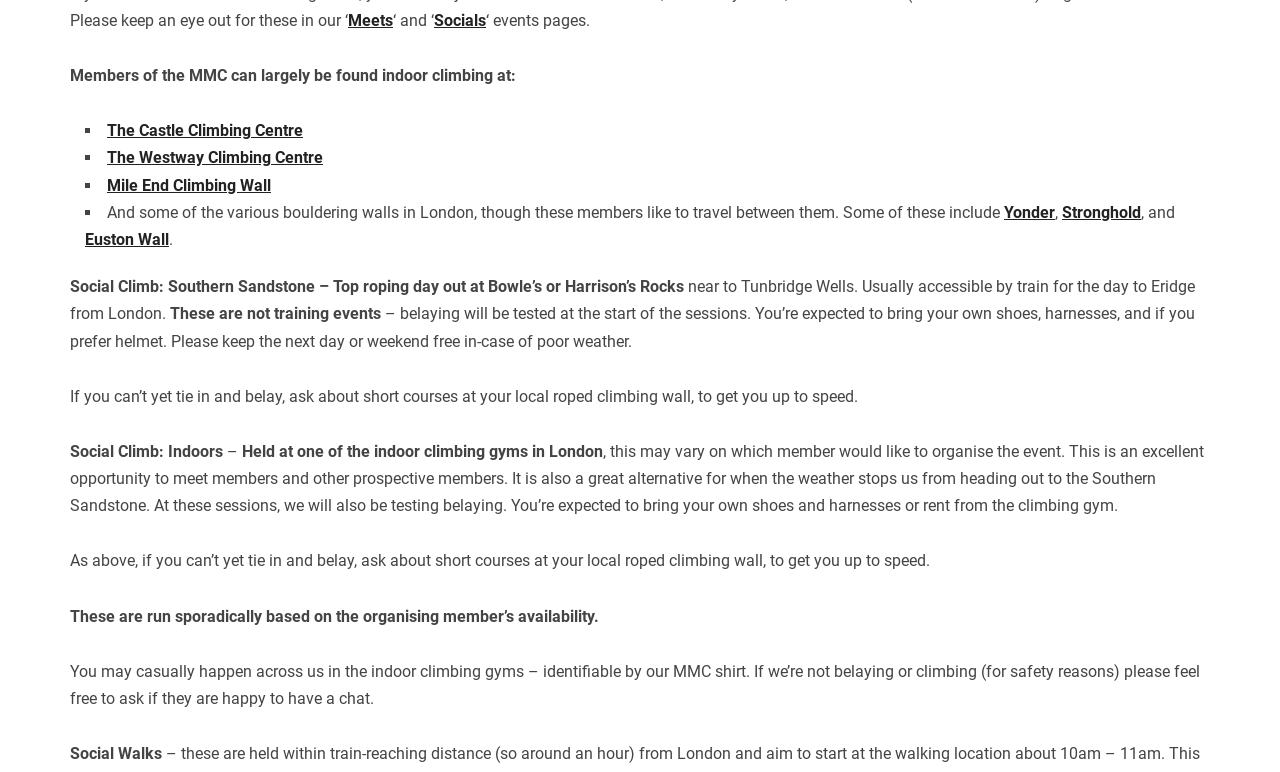Determine the bounding box coordinates of the clickable region to execute the instruction: "Explore Social Walks". The coordinates should be four float numbers between 0 and 1, denoted as [left, top, right, bottom].

[0.055, 0.964, 0.127, 0.989]